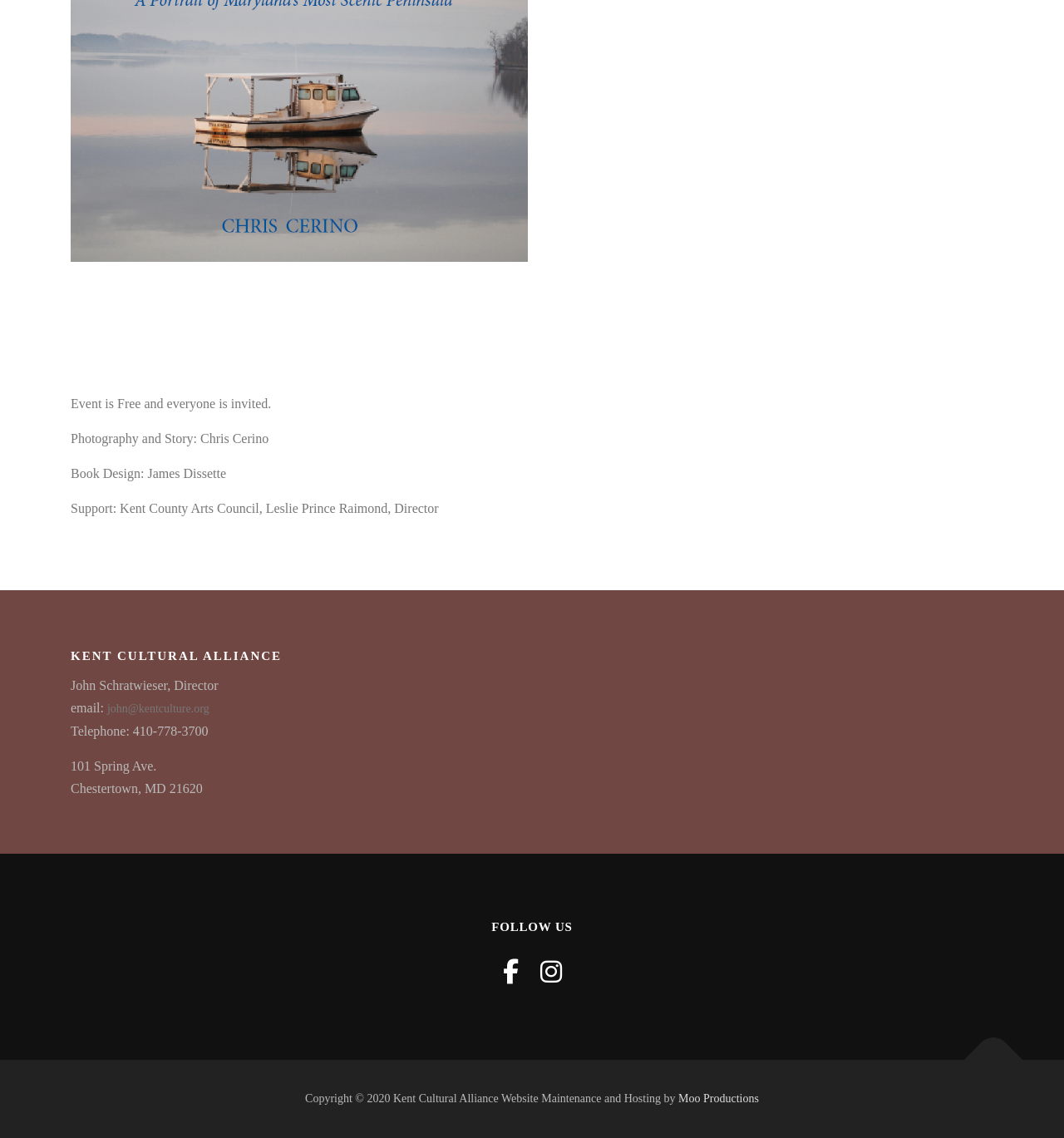Find the bounding box coordinates for the HTML element described in this sentence: "title="Back To Top"". Provide the coordinates as four float numbers between 0 and 1, in the format [left, top, right, bottom].

[0.906, 0.905, 0.961, 0.957]